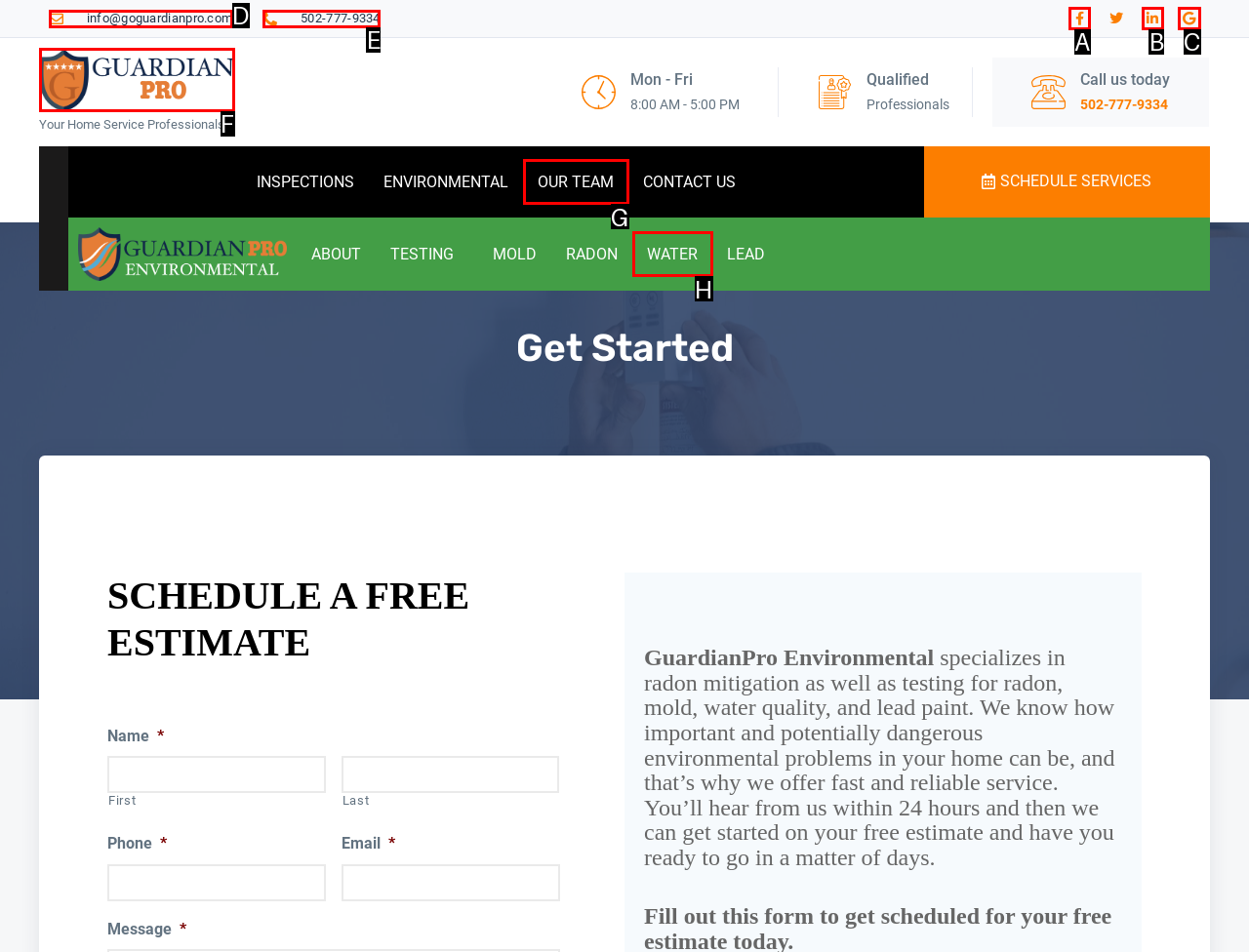To achieve the task: Click the Facebook link, which HTML element do you need to click?
Respond with the letter of the correct option from the given choices.

A